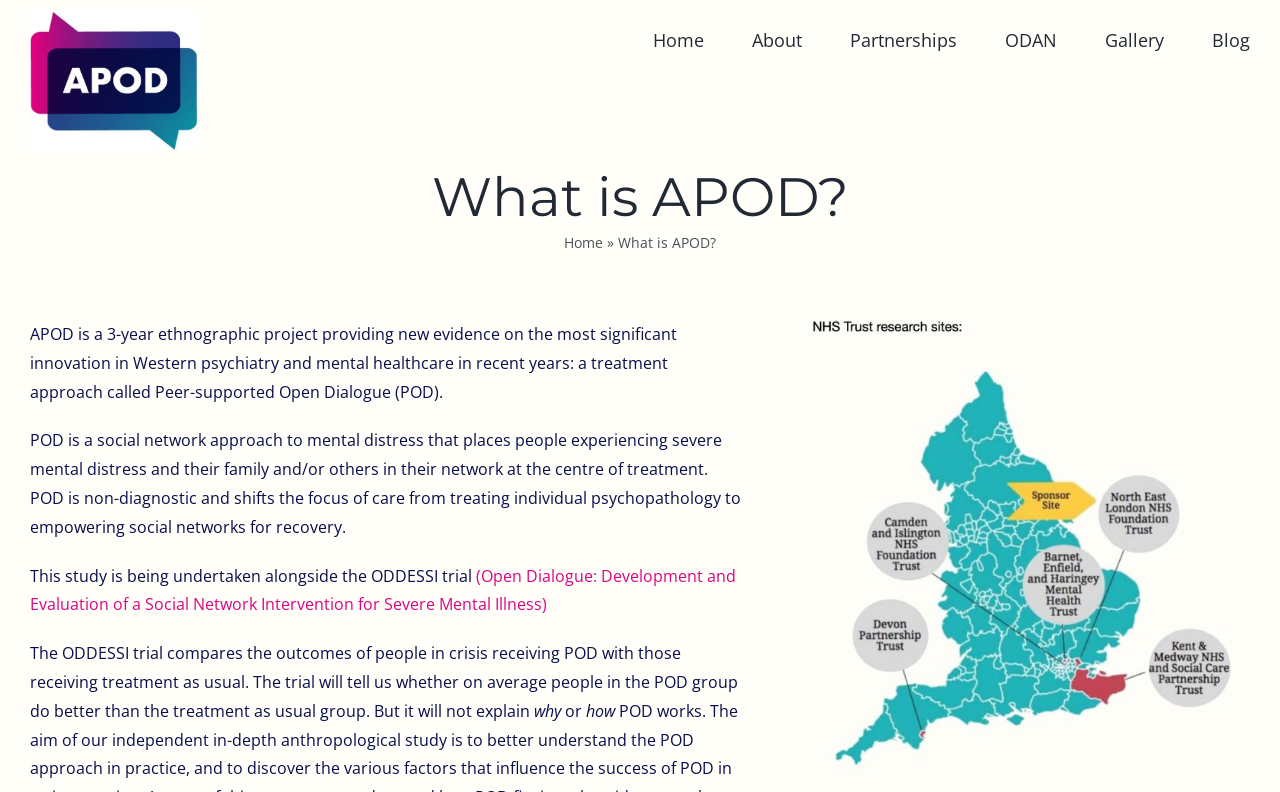Extract the primary header of the webpage and generate its text.

What is APOD?